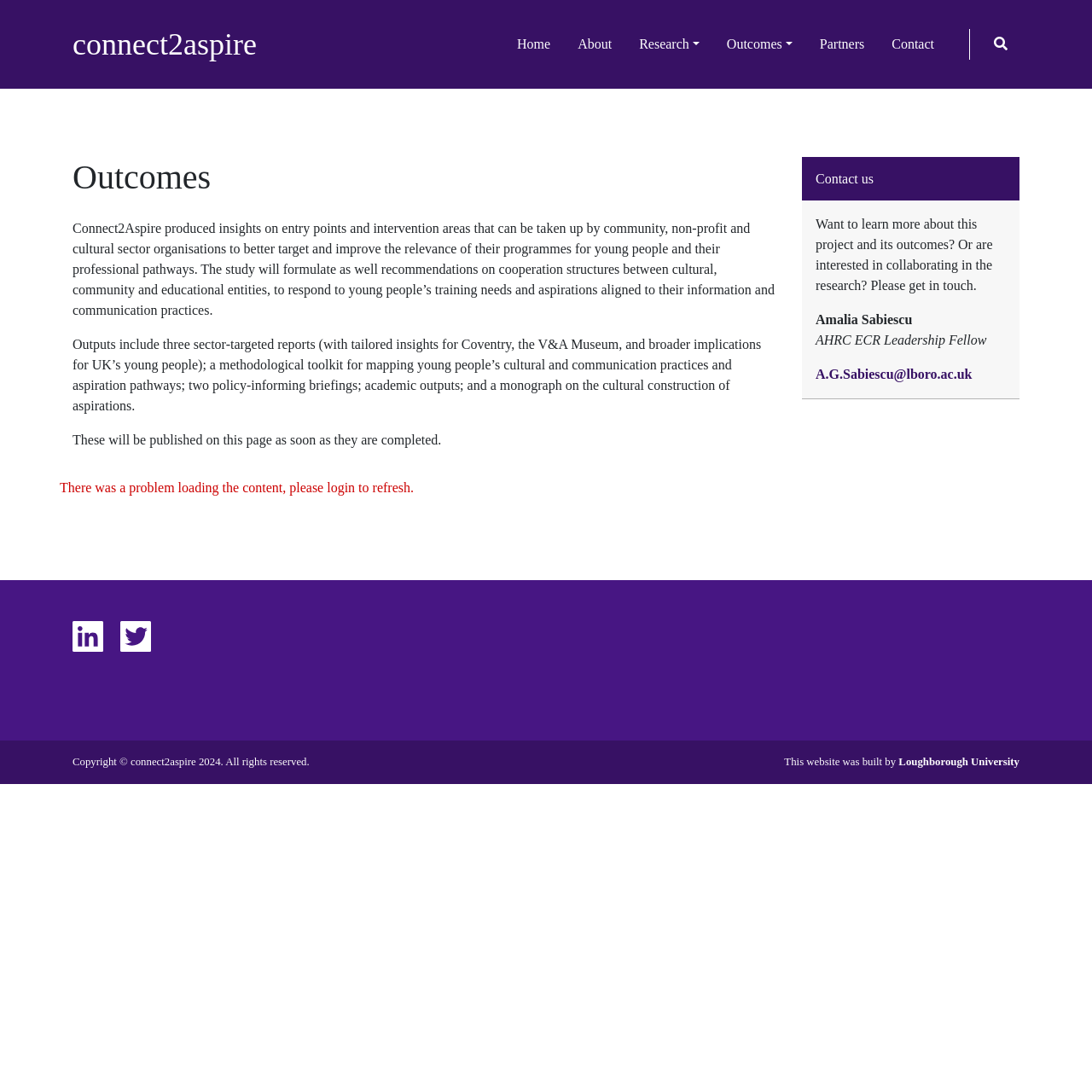Who built the website?
Please provide a comprehensive answer based on the details in the screenshot.

The builder of the website can be found at the bottom of the webpage, where it says 'This website was built by Loughborough University'.